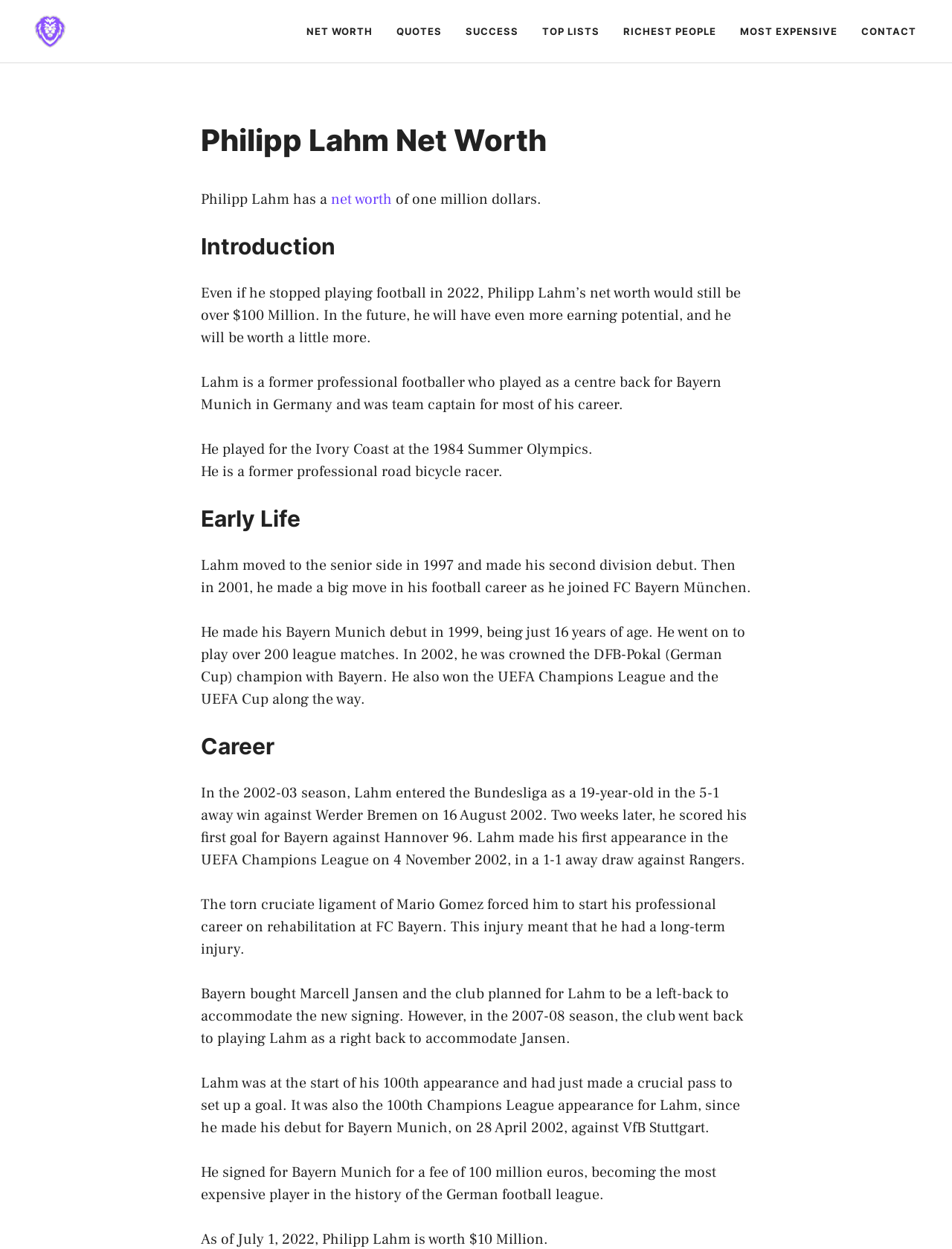Detail the webpage's structure and highlights in your description.

The webpage is about Philipp Lahm's net worth, with a focus on his football career and biography. At the top of the page, there is a banner with a link to "Snoop Lion" and an image of the same name. Below the banner, there is a navigation menu with links to various sections, including "NET WORTH", "QUOTES", "SUCCESS", "TOP LISTS", "RICHEST PEOPLE", "MOST EXPENSIVE", and "CONTACT".

The main content of the page is divided into sections, each with a heading. The first section is titled "Philipp Lahm Net Worth" and provides an introduction to Lahm's net worth, stating that it is over $100 million. The next section is titled "Introduction" and provides a brief overview of Lahm's career, including his playing position and teams he played for.

The following sections are titled "Early Life", "Career", and provide more detailed information about Lahm's life and football career. These sections include paragraphs of text that describe Lahm's early life, his move to Bayern Munich, and his achievements in the football world.

Throughout the page, there are no images other than the one in the banner at the top. The layout is clean and easy to read, with clear headings and concise text.